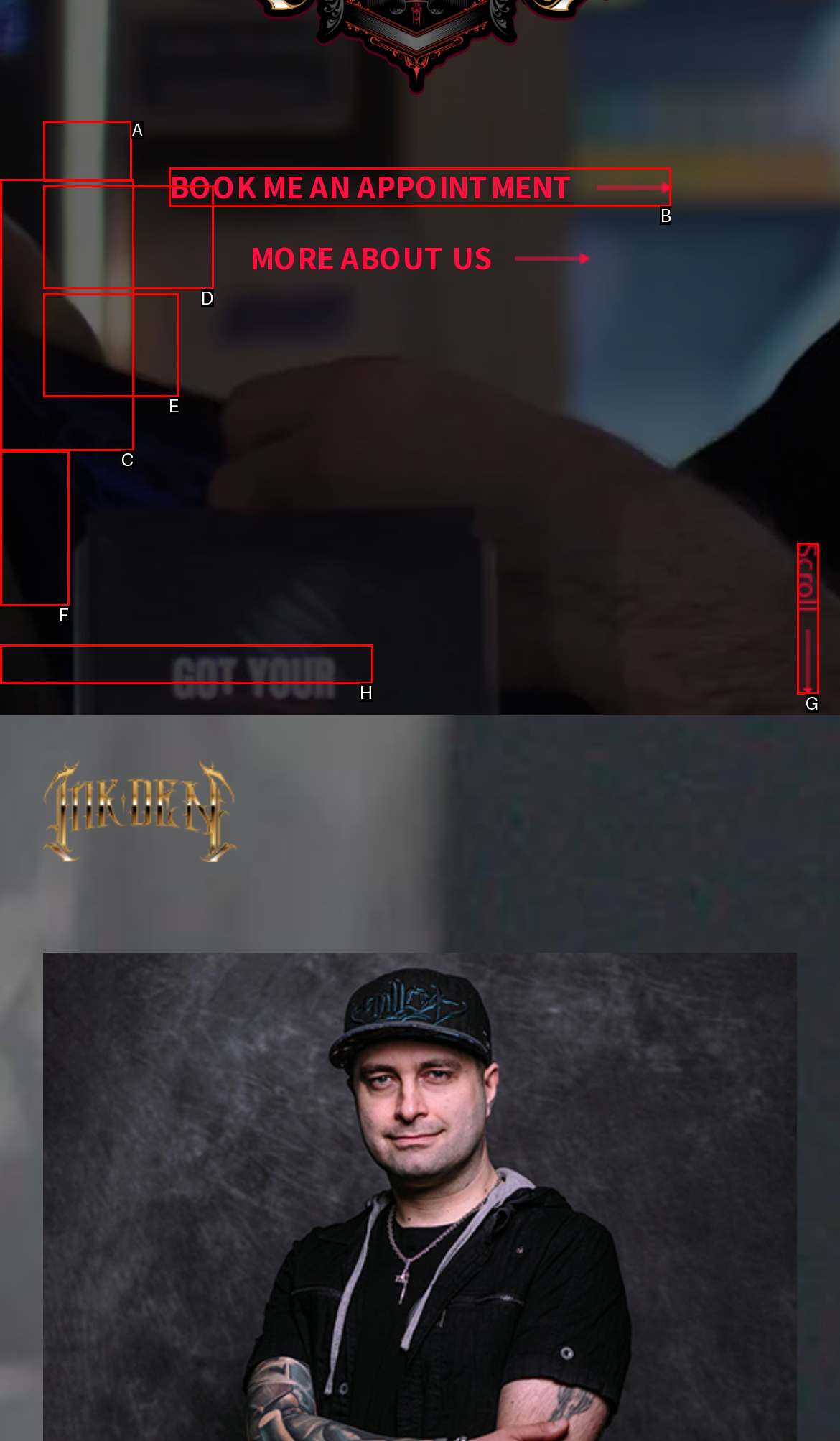Tell me which one HTML element best matches the description: 0795 702 17 02
Answer with the option's letter from the given choices directly.

F